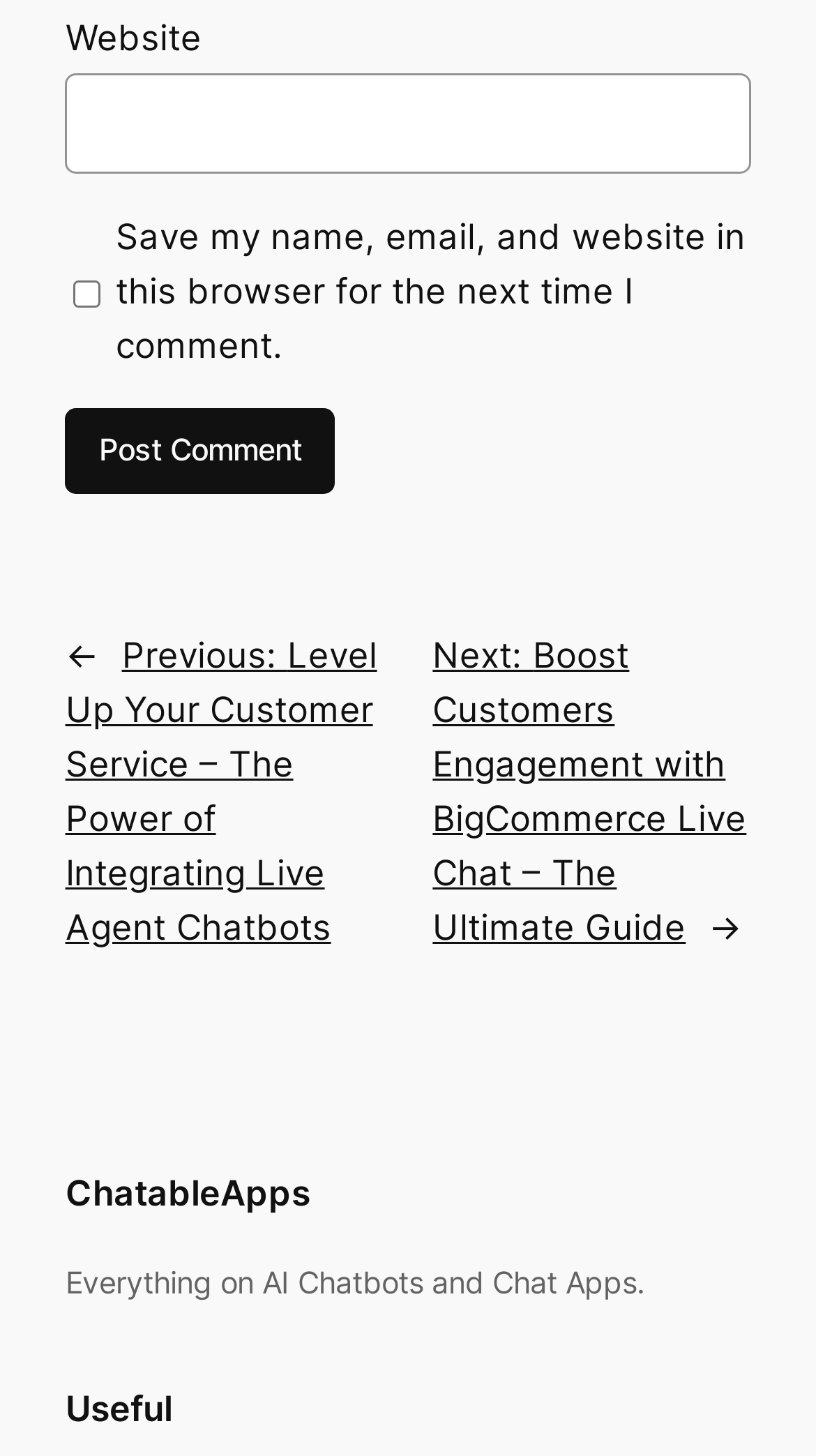What is the name of the website?
Please provide a full and detailed response to the question.

The link at the bottom of the page is labeled 'ChatableApps', which is likely the name of the website.